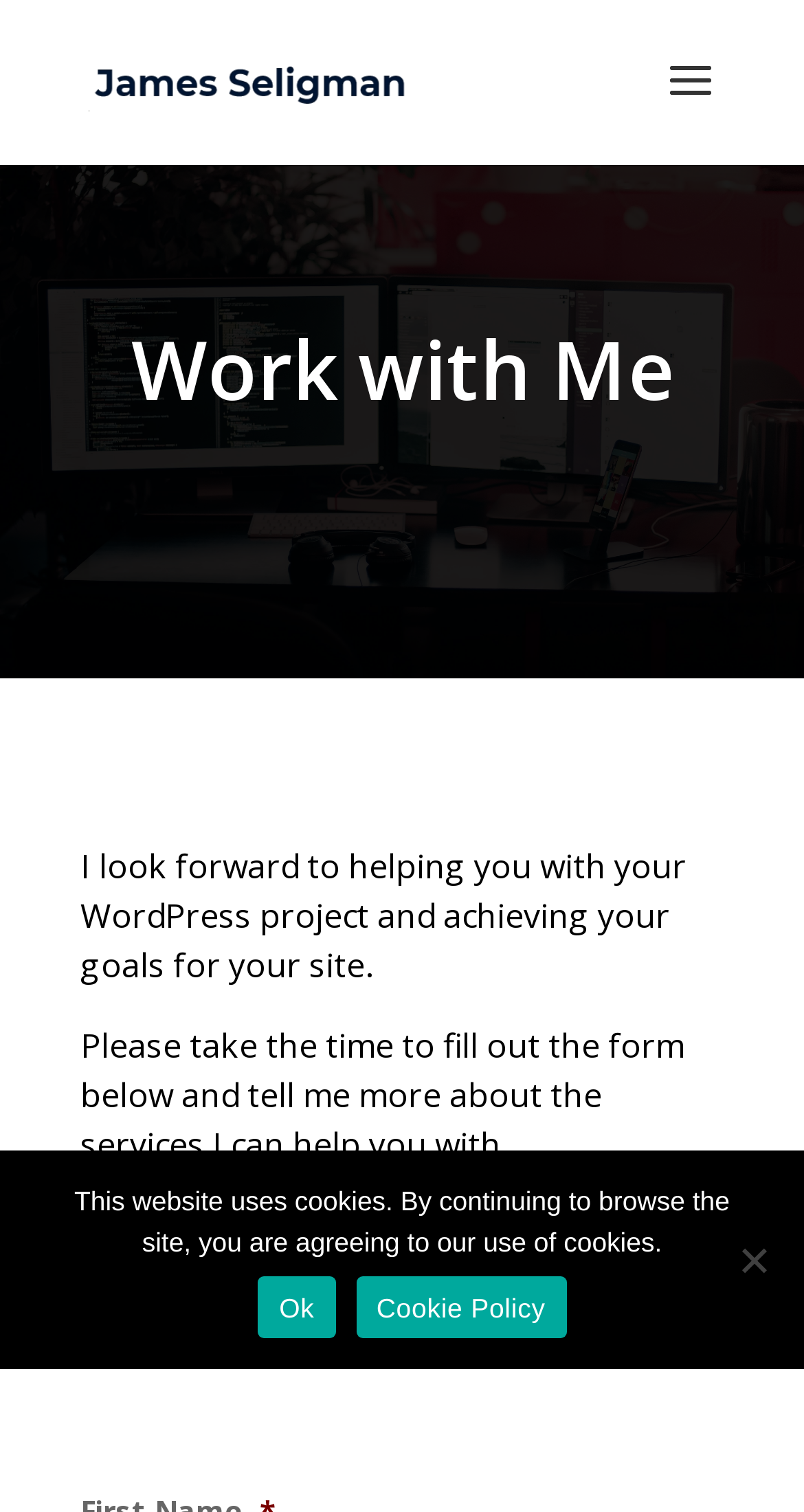Create a detailed narrative of the webpage’s visual and textual elements.

The webpage is a personal website for James Seligman, with a focus on his services and collaboration opportunities. At the top-left corner, there is a link to James Seligman's profile, accompanied by a small image of him. Below this, a prominent heading reads "Work with Me". 

The main content of the page is divided into two sections. The first section contains a brief introduction, where James expresses his enthusiasm for helping with WordPress projects and achieving clients' goals. This is followed by a paragraph explaining the purpose of the form below, which is to gather information about the services James can assist with.

The second section is a heading that says "Thank you!", likely a response to the form submission. 

At the bottom of the page, there is a cookie notice dialog that is not currently in focus. The dialog informs users that the website uses cookies and provides options to either agree to the terms by clicking "Ok" or to learn more about the cookie policy. There is also a "No" button, but its purpose is unclear.